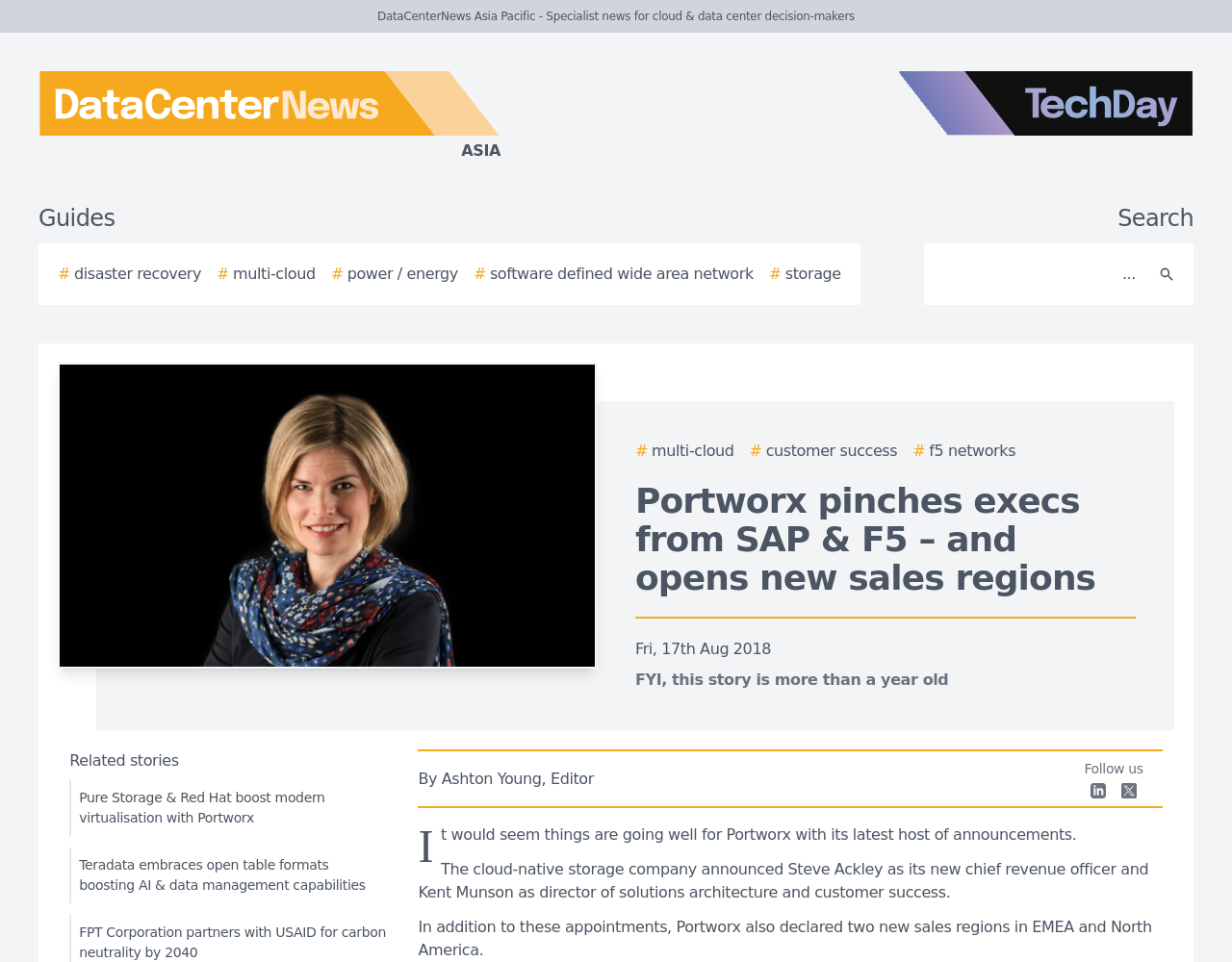Please find the bounding box coordinates of the element that you should click to achieve the following instruction: "Click on the DataCenterNews Asia Pacific logo". The coordinates should be presented as four float numbers between 0 and 1: [left, top, right, bottom].

[0.0, 0.074, 0.438, 0.169]